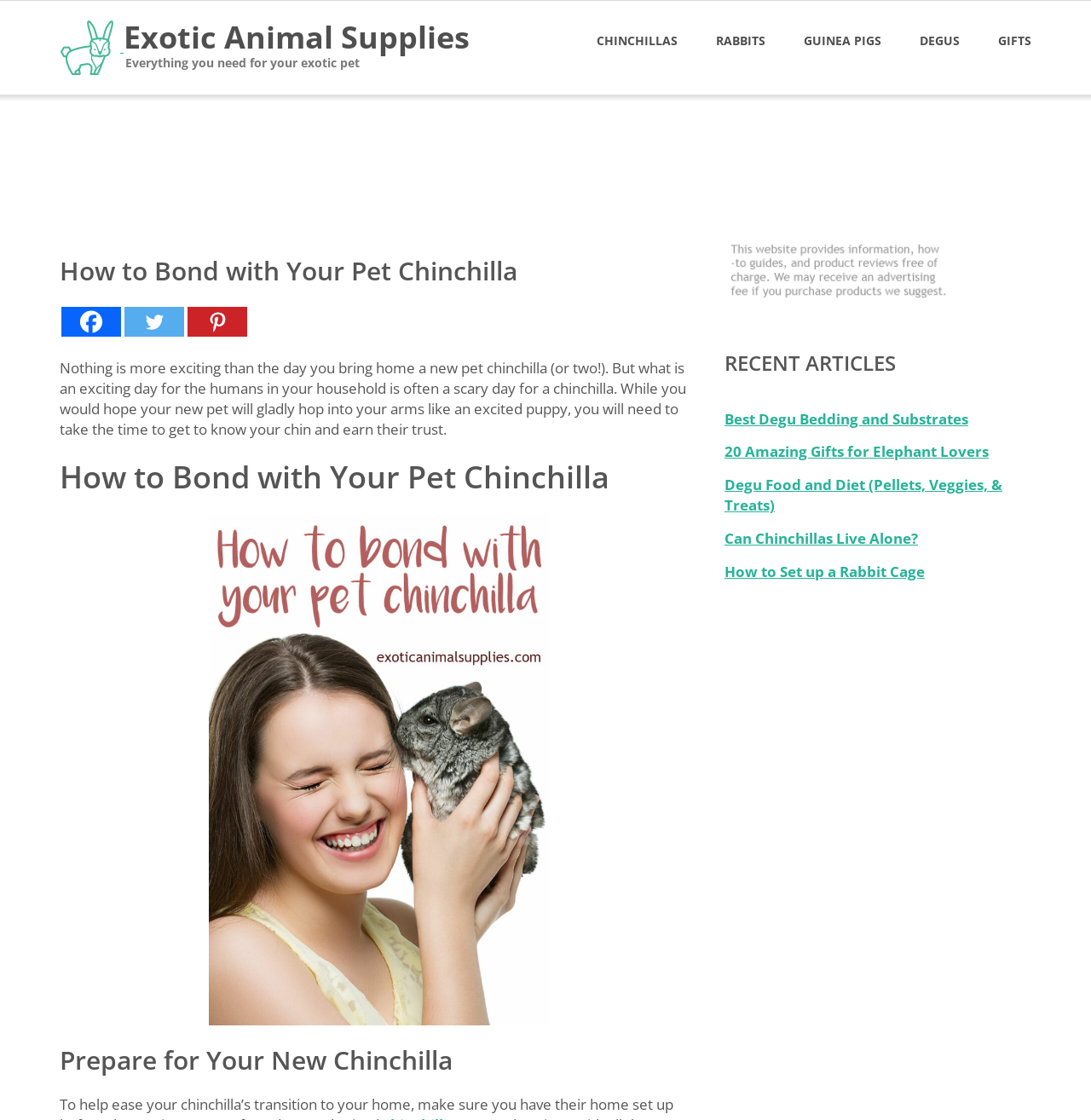How many social media links are available?
Respond with a short answer, either a single word or a phrase, based on the image.

3